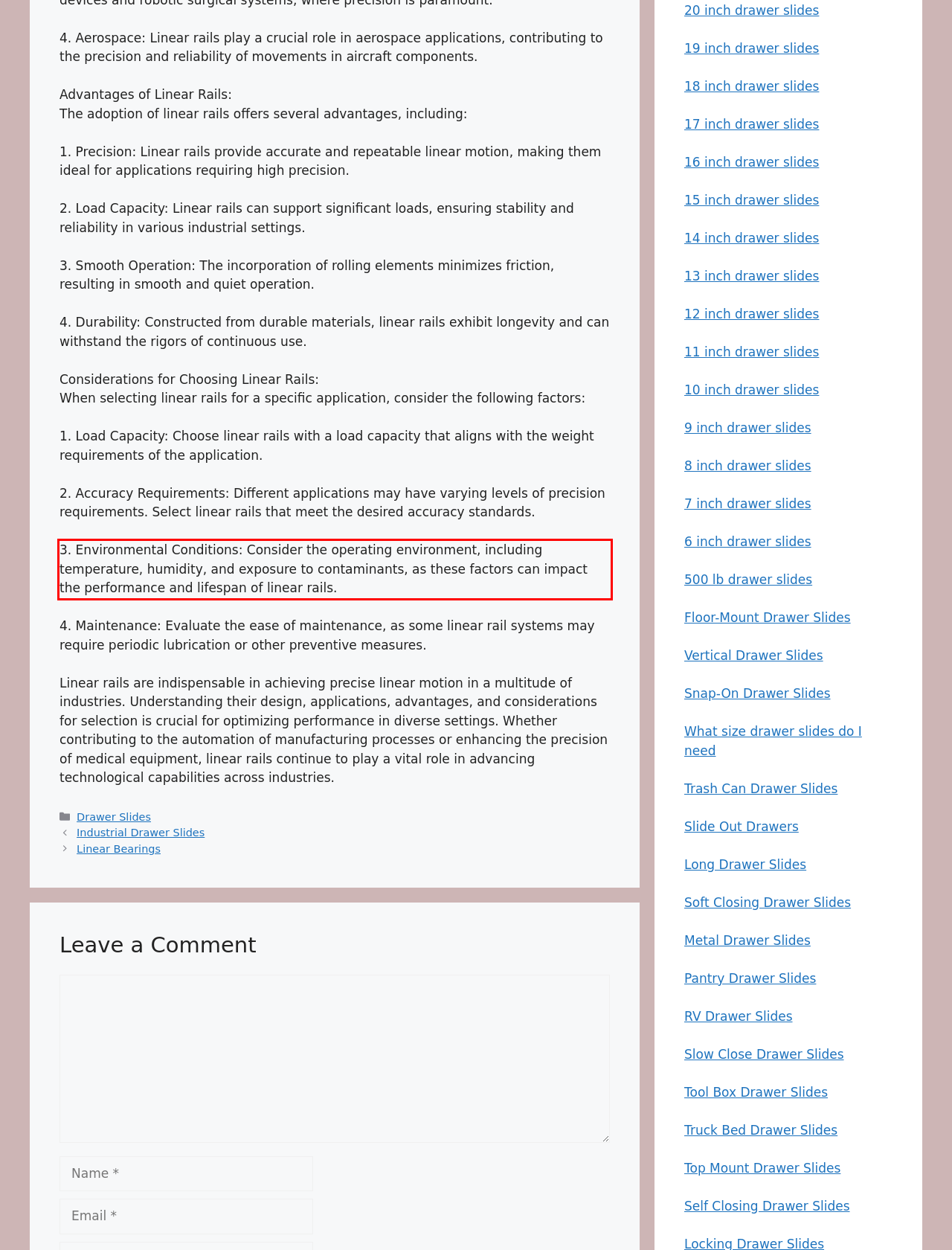Given a screenshot of a webpage, identify the red bounding box and perform OCR to recognize the text within that box.

3. Environmental Conditions: Consider the operating environment, including temperature, humidity, and exposure to contaminants, as these factors can impact the performance and lifespan of linear rails.